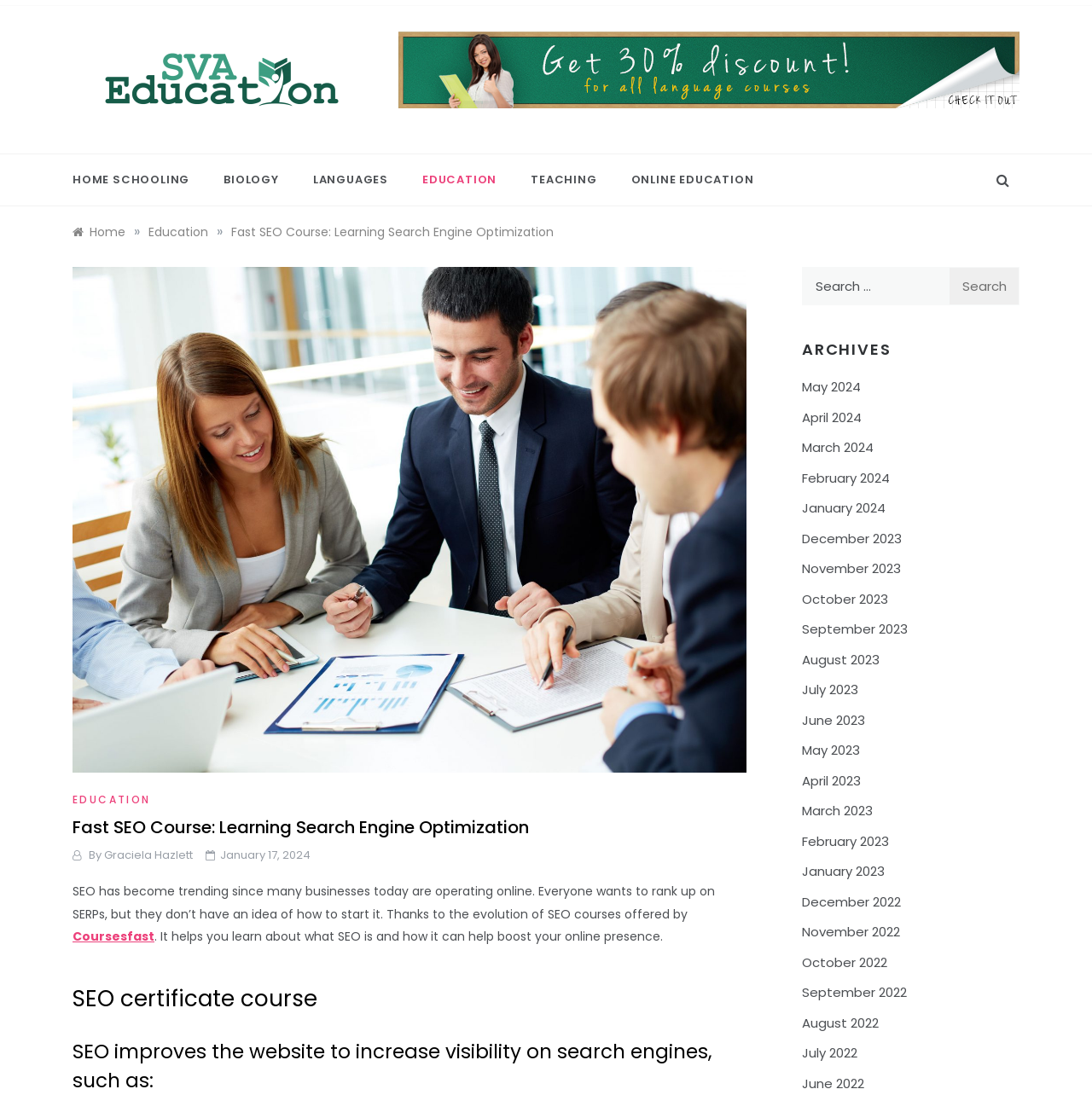Identify the bounding box coordinates of the clickable region to carry out the given instruction: "Search for something".

[0.734, 0.244, 0.934, 0.279]